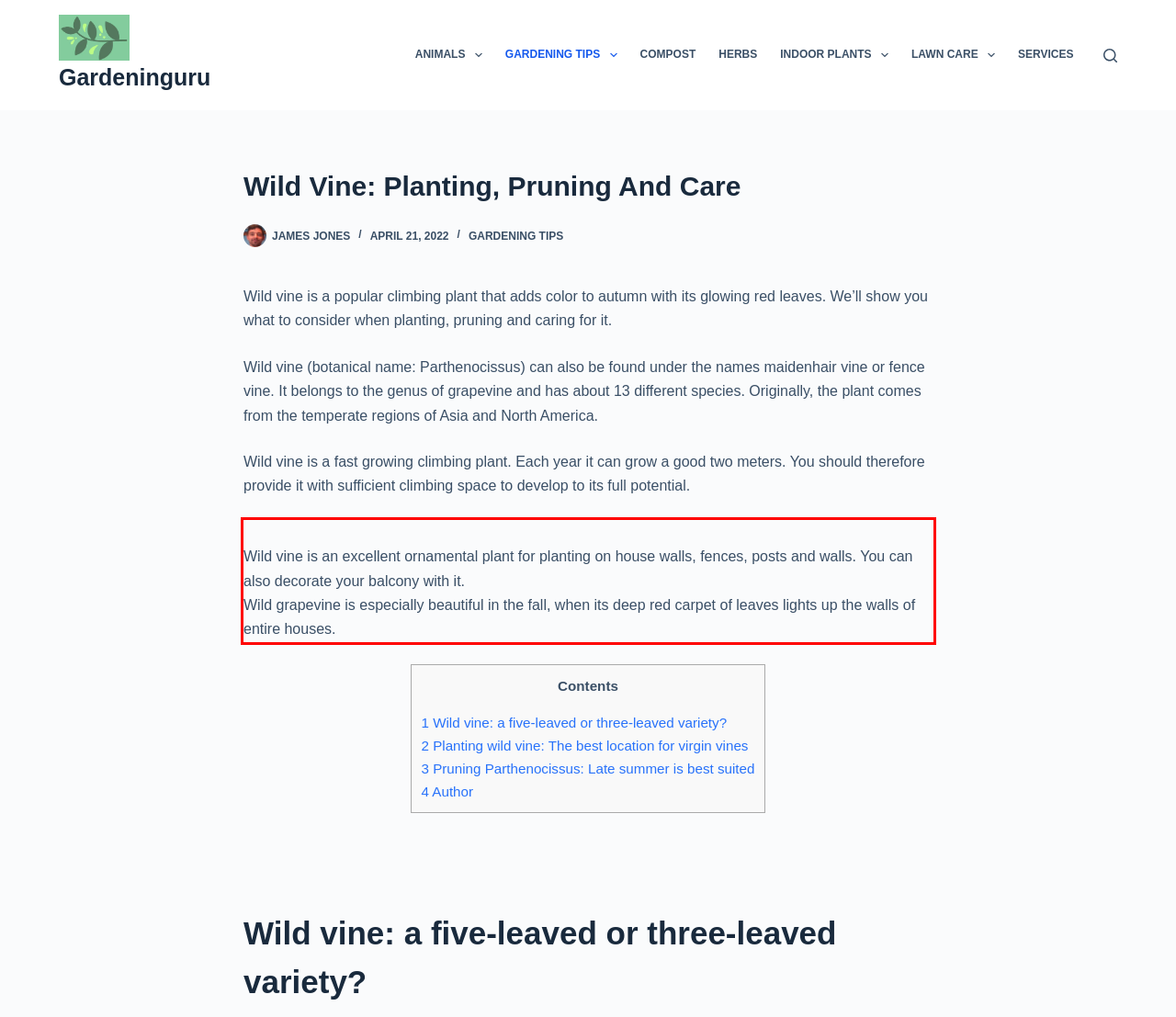You are provided with a webpage screenshot that includes a red rectangle bounding box. Extract the text content from within the bounding box using OCR.

Wild vine is an excellent ornamental plant for planting on house walls, fences, posts and walls. You can also decorate your balcony with it. Wild grapevine is especially beautiful in the fall, when its deep red carpet of leaves lights up the walls of entire houses.